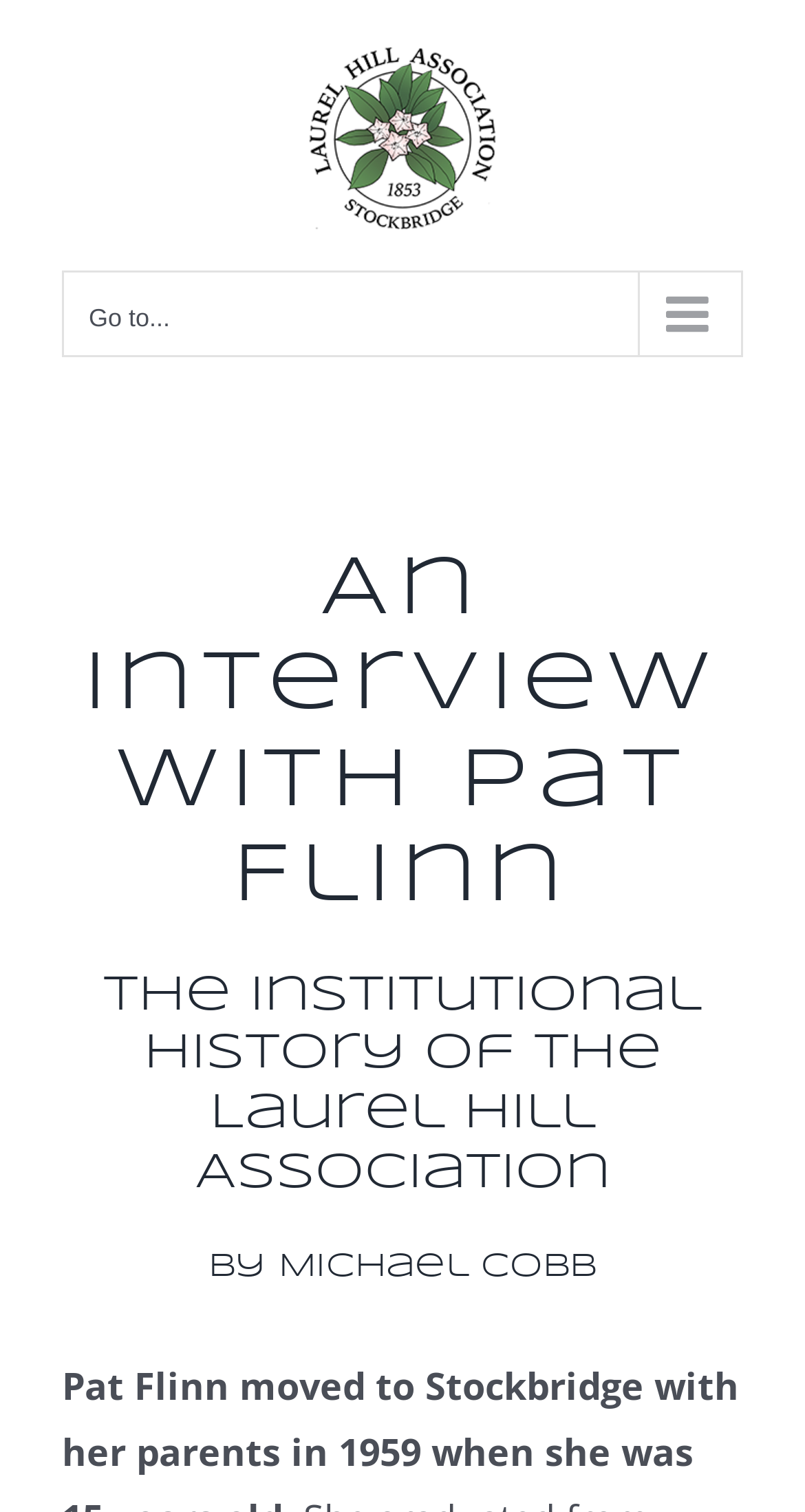Identify the bounding box for the UI element described as: "Go to...". Ensure the coordinates are four float numbers between 0 and 1, formatted as [left, top, right, bottom].

[0.077, 0.179, 0.923, 0.236]